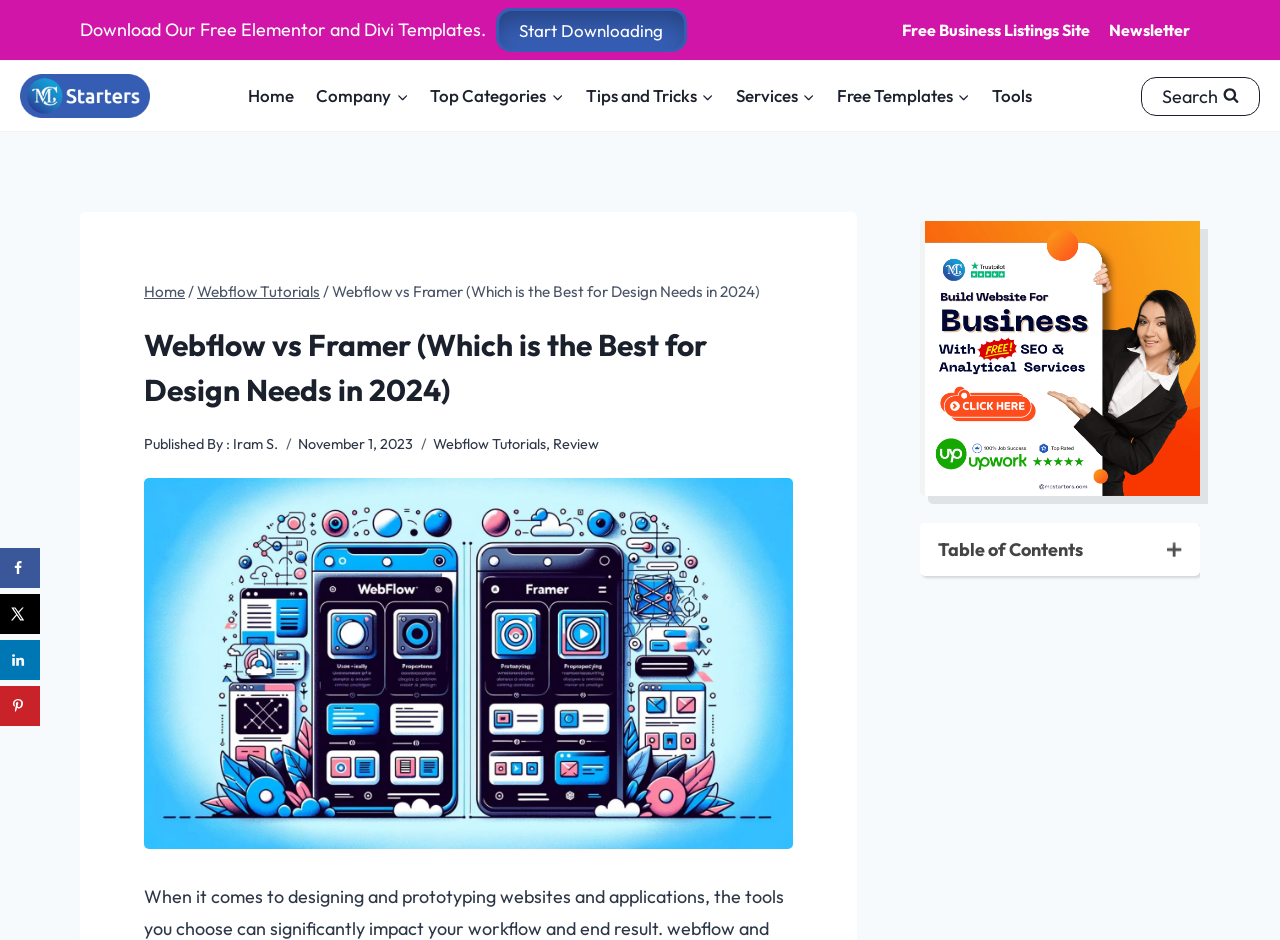Offer an in-depth caption of the entire webpage.

The webpage is a comprehensive guide comparing Webflow and Framer, two design tools. At the top, there is a navigation bar with links to "Home", "Company", "Top Categories", "Tips and Tricks", "Services", "Free Templates", and "Tools". Below the navigation bar, there is a logo and a secondary navigation bar with links to "Free Business Listings Site" and "Newsletter".

On the left side, there is a sidebar with a call-to-action button to download free Elementor and Divi templates. Below the button, there is a social sharing sidebar with links to share the content on Facebook, X, LinkedIn, and Pinterest.

The main content area is divided into sections. The first section has a heading "Webflow vs Framer (Which is the Best for Design Needs in 2024)" and a breadcrumb navigation showing the path "Home > Webflow Tutorials > Webflow vs Framer (Which is the Best for Design Needs in 2024)". Below the breadcrumb navigation, there is a published date and author information.

The main content is organized into a table of contents with links to different sections, including "Understanding Webflow", "Key Features of Webflow", "Understanding Framer", "Key Features of Framer", "Webflow vs Framer: The Comparison", "Use Case Scenarios", "Ease of Use", "Prototyping Capabilities", "Output Quality", and "Pricing". Each section has a brief summary and links to more detailed information.

There is also an image related to Webflow vs Framer above the table of contents. At the bottom of the page, there is a "View Search Form" button.